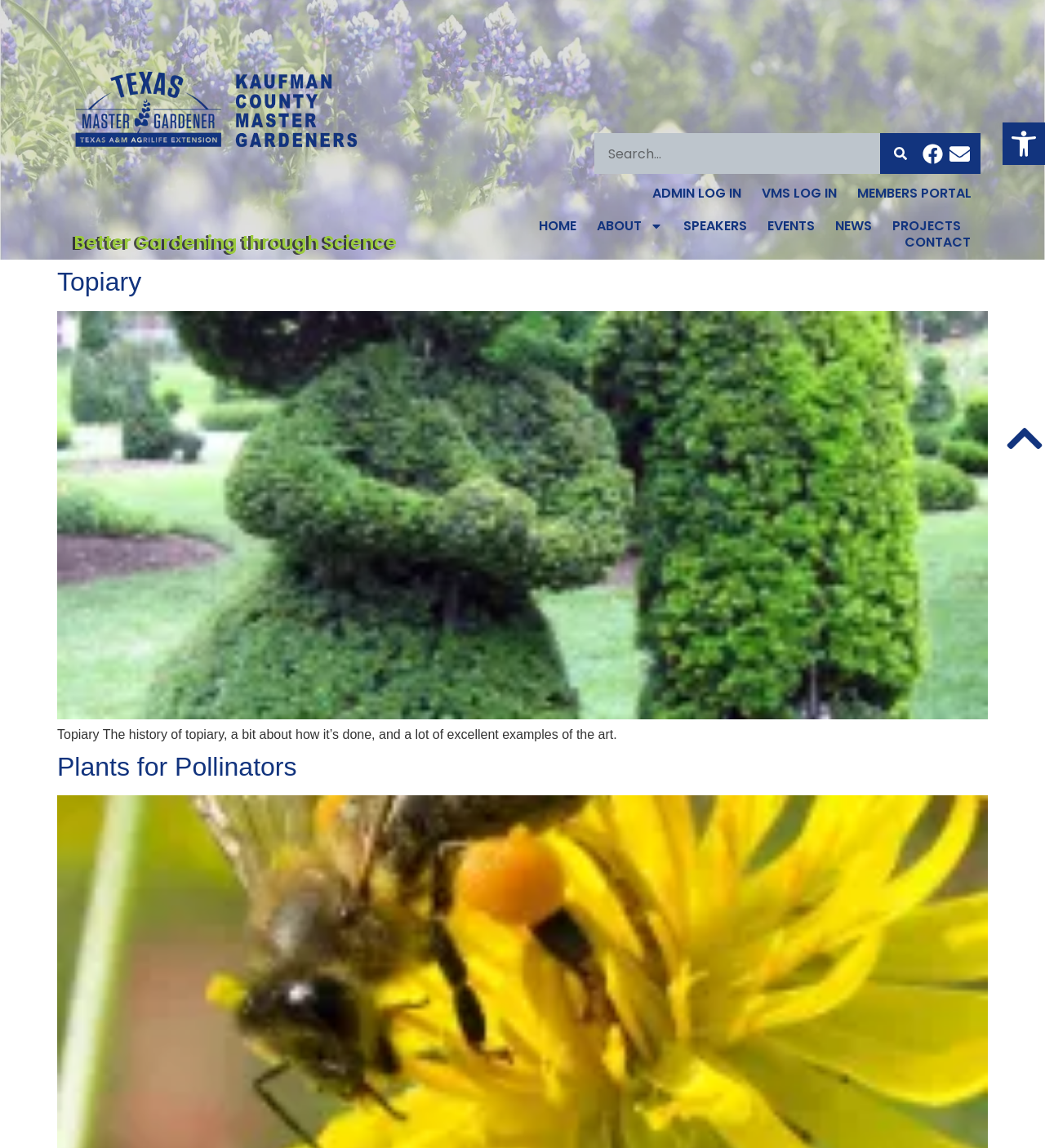What is the logo of Kaufman County Master Gardeners?
Based on the image, respond with a single word or phrase.

Kaufman County Master Gardeners website logo